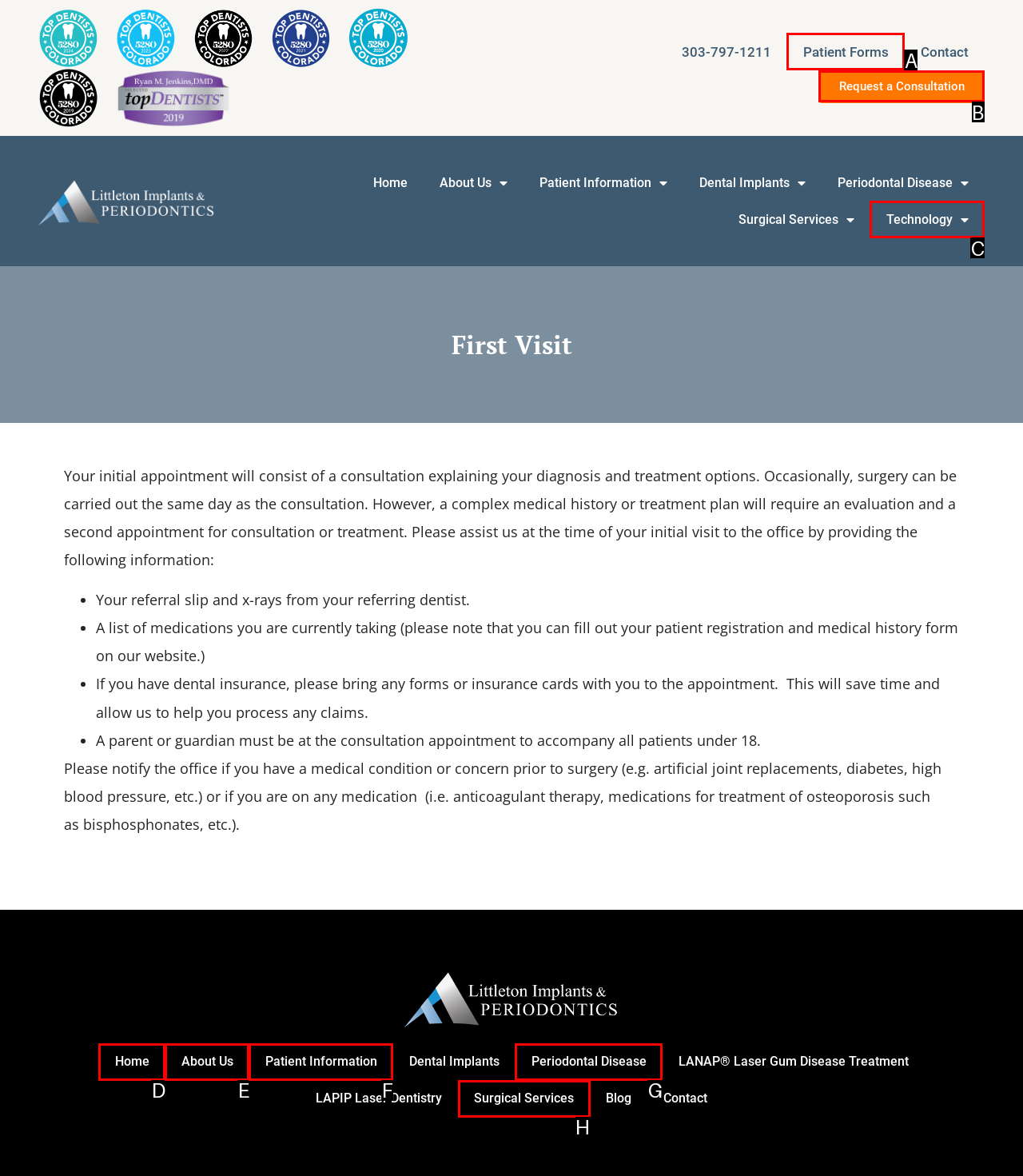Determine the letter of the UI element that will complete the task: Click the 'Request a Consultation' link
Reply with the corresponding letter.

B